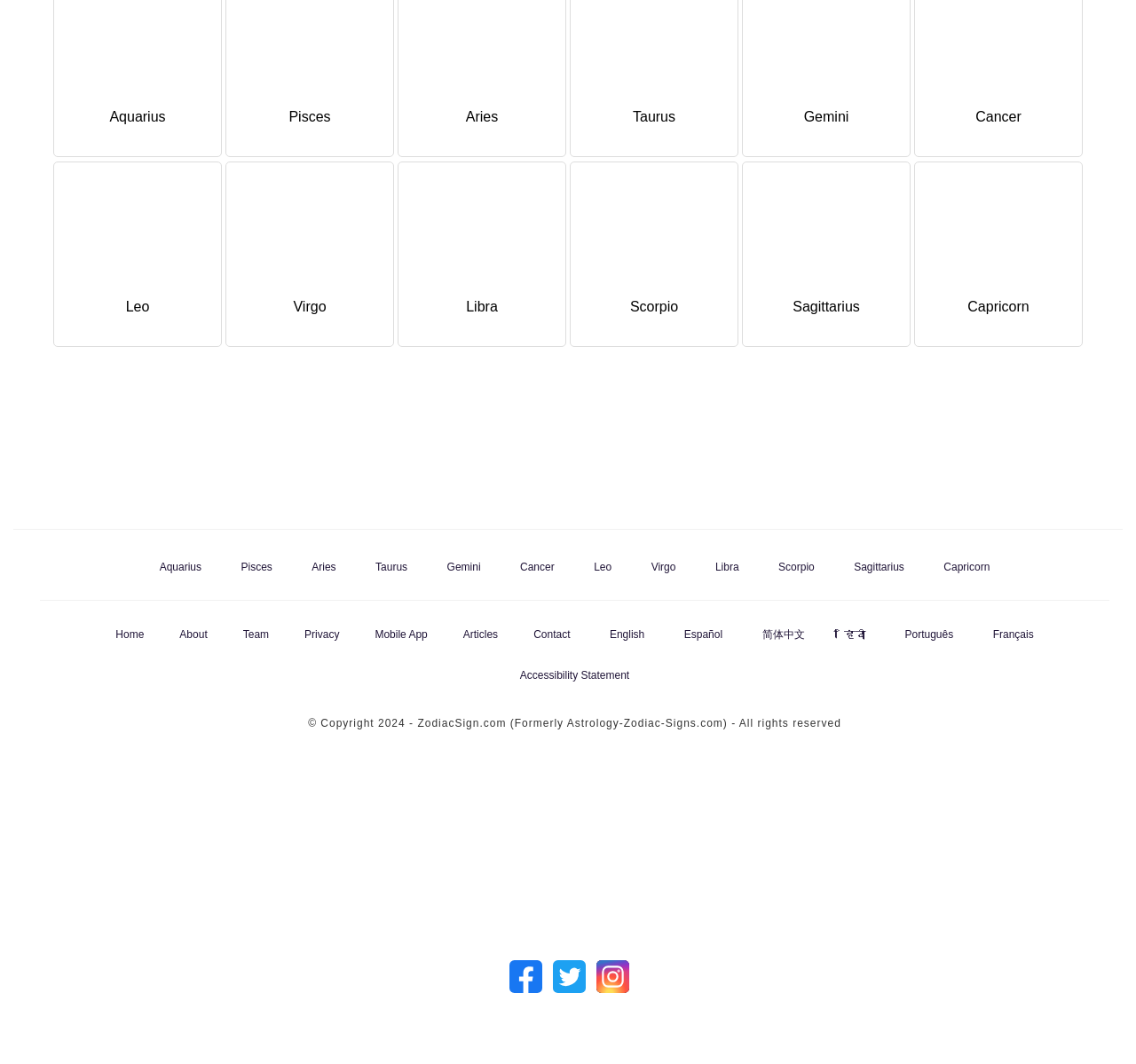How many zodiac signs are listed on the webpage?
Provide a concise answer using a single word or phrase based on the image.

12